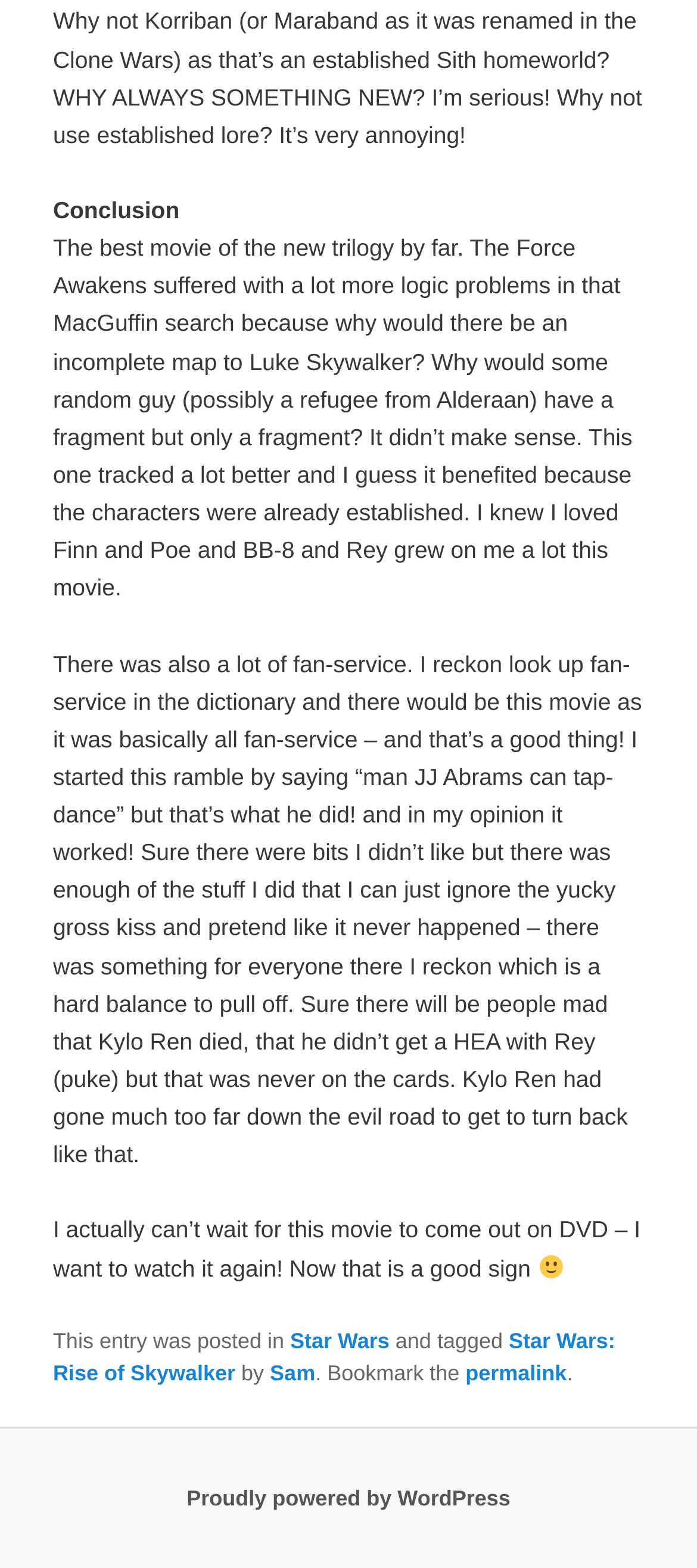Given the description of a UI element: "Star Wars: Rise of Skywalker", identify the bounding box coordinates of the matching element in the webpage screenshot.

[0.076, 0.847, 0.883, 0.883]